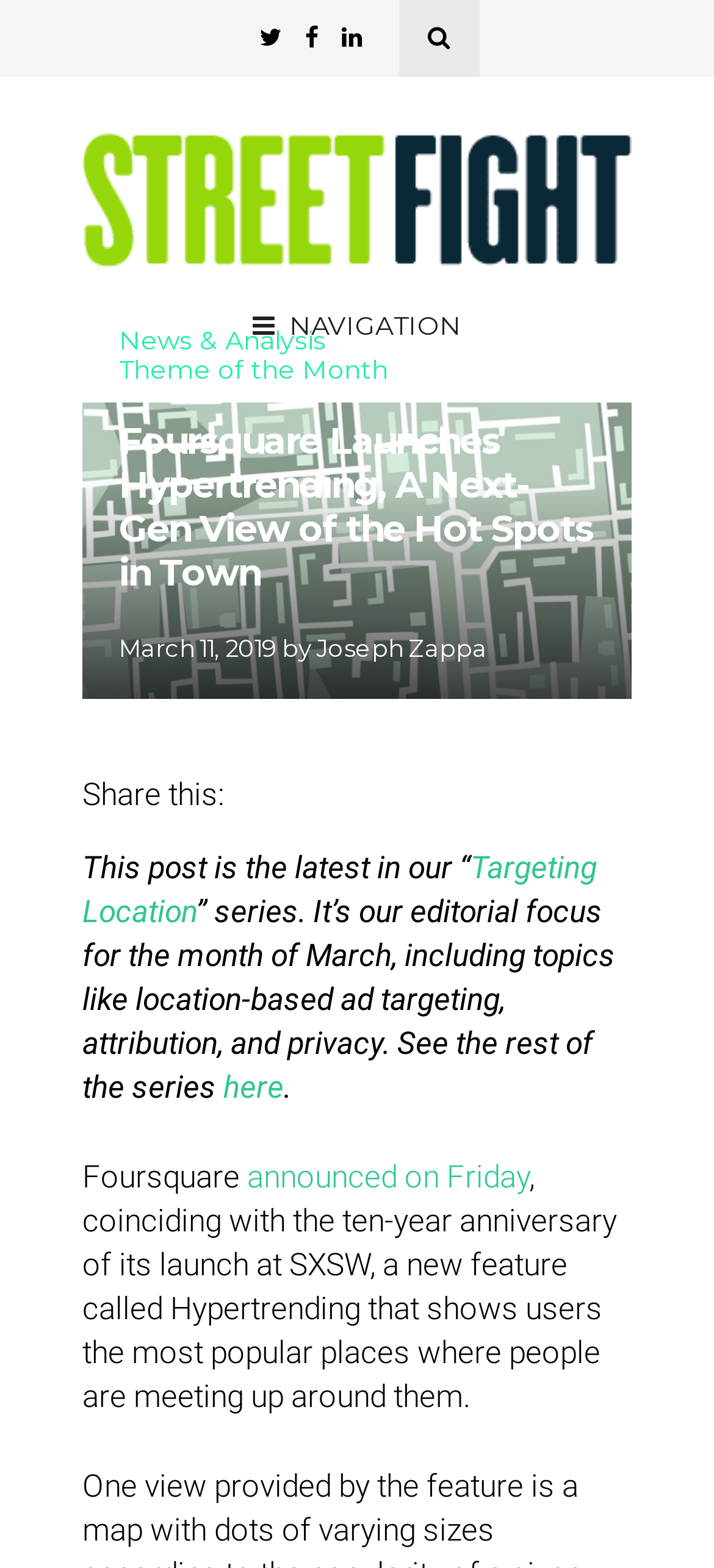Using the information shown in the image, answer the question with as much detail as possible: What is the topic of this post?

The post is part of the 'Targeting Location' series, which is the editorial focus for the month of March, including topics like location-based ad targeting, attribution, and privacy.